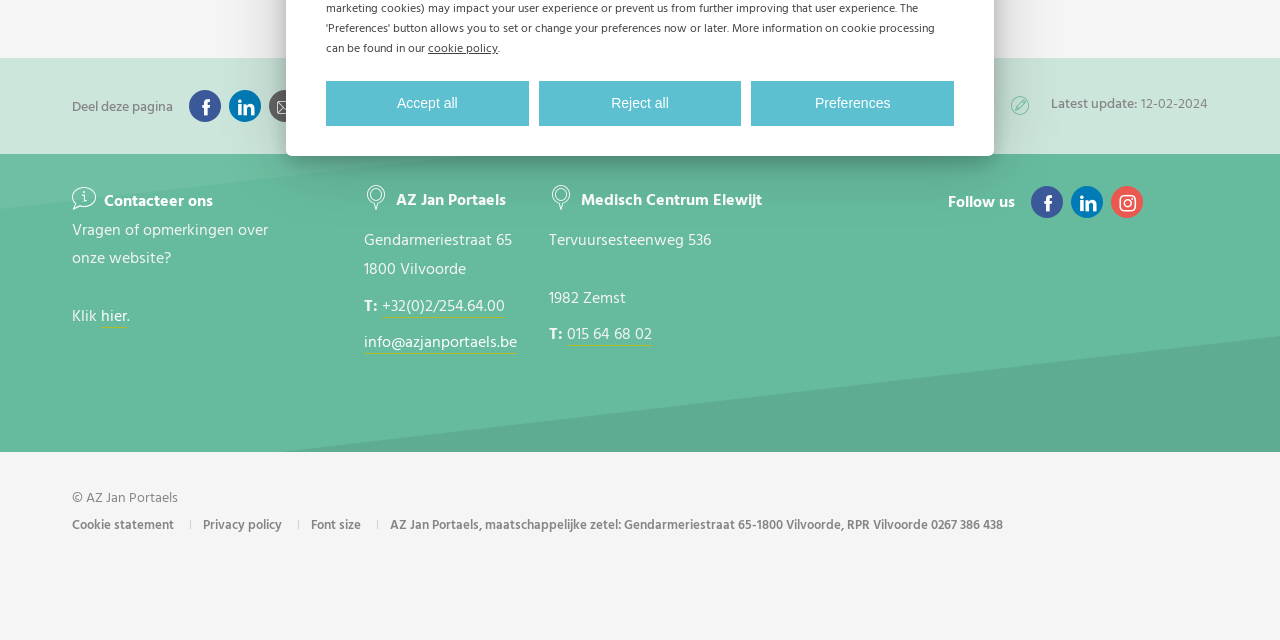Provide the bounding box coordinates of the HTML element described as: "Save my preferences". The bounding box coordinates should be four float numbers between 0 and 1, i.e., [left, top, right, bottom].

[0.255, 0.126, 0.283, 0.163]